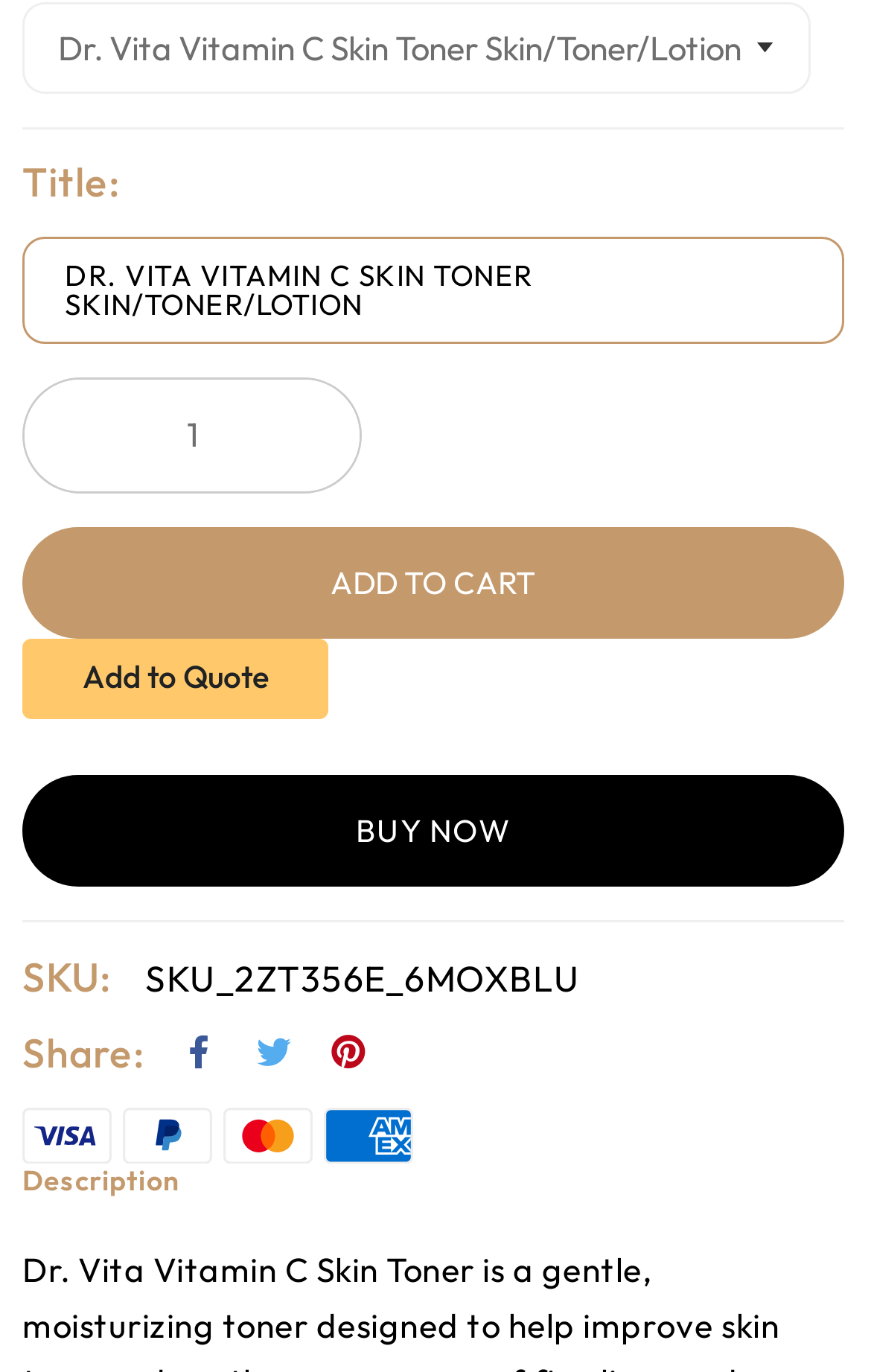Given the description Buy now, predict the bounding box coordinates of the UI element. Ensure the coordinates are in the format (top-left x, top-left y, bottom-right x, bottom-right y) and all values are between 0 and 1.

[0.026, 0.561, 0.969, 0.642]